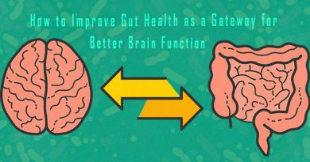Give an in-depth description of what is happening in the image.

The image illustrates the connection between gut health and brain function, featuring a brain and gut icon with an arrow indicating their relationship. Above the graphics, the text reads, "How to Improve Gut Health as a Gateway for Better Brain Function." This visually represents the concept that maintaining a healthy gut can positively influence cognitive function and overall brain health. The vibrant background enhances the message, drawing attention to the importance of gut health in achieving better mental well-being.